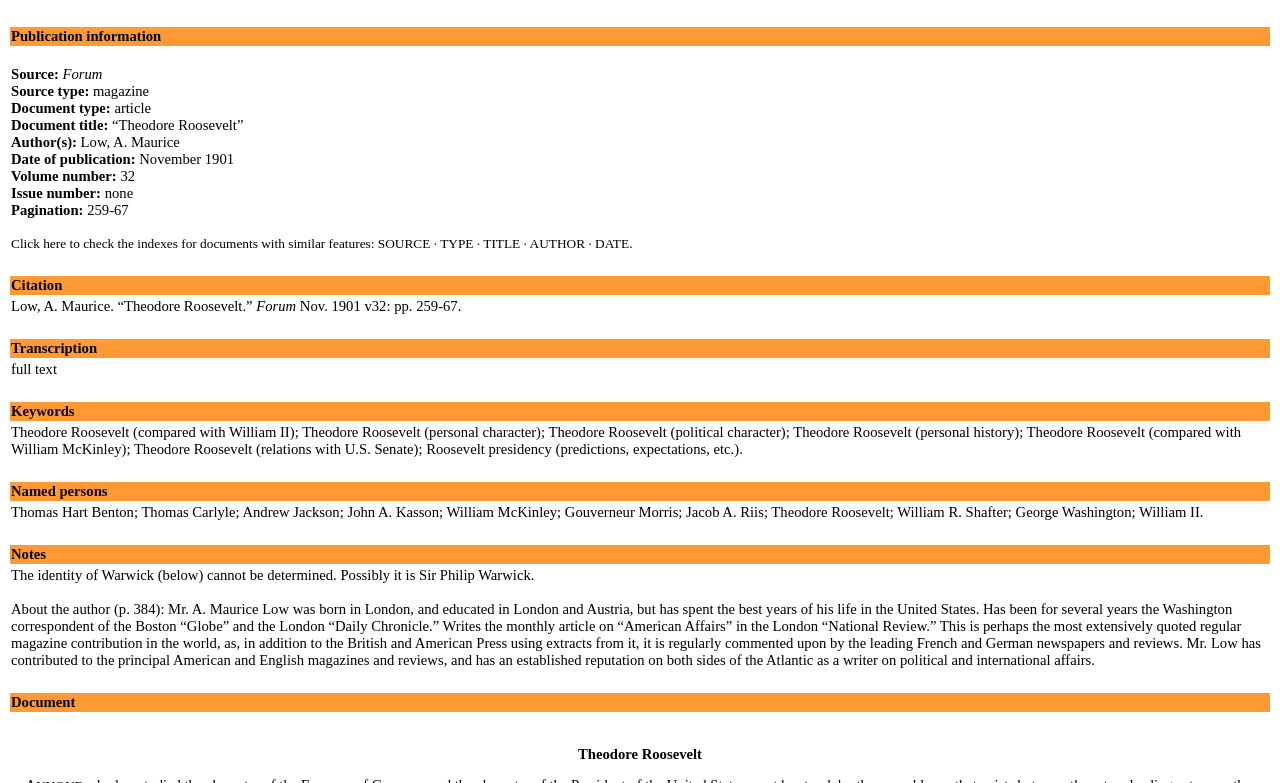Given the element description "William R. Shafter" in the screenshot, predict the bounding box coordinates of that UI element.

[0.701, 0.644, 0.787, 0.664]